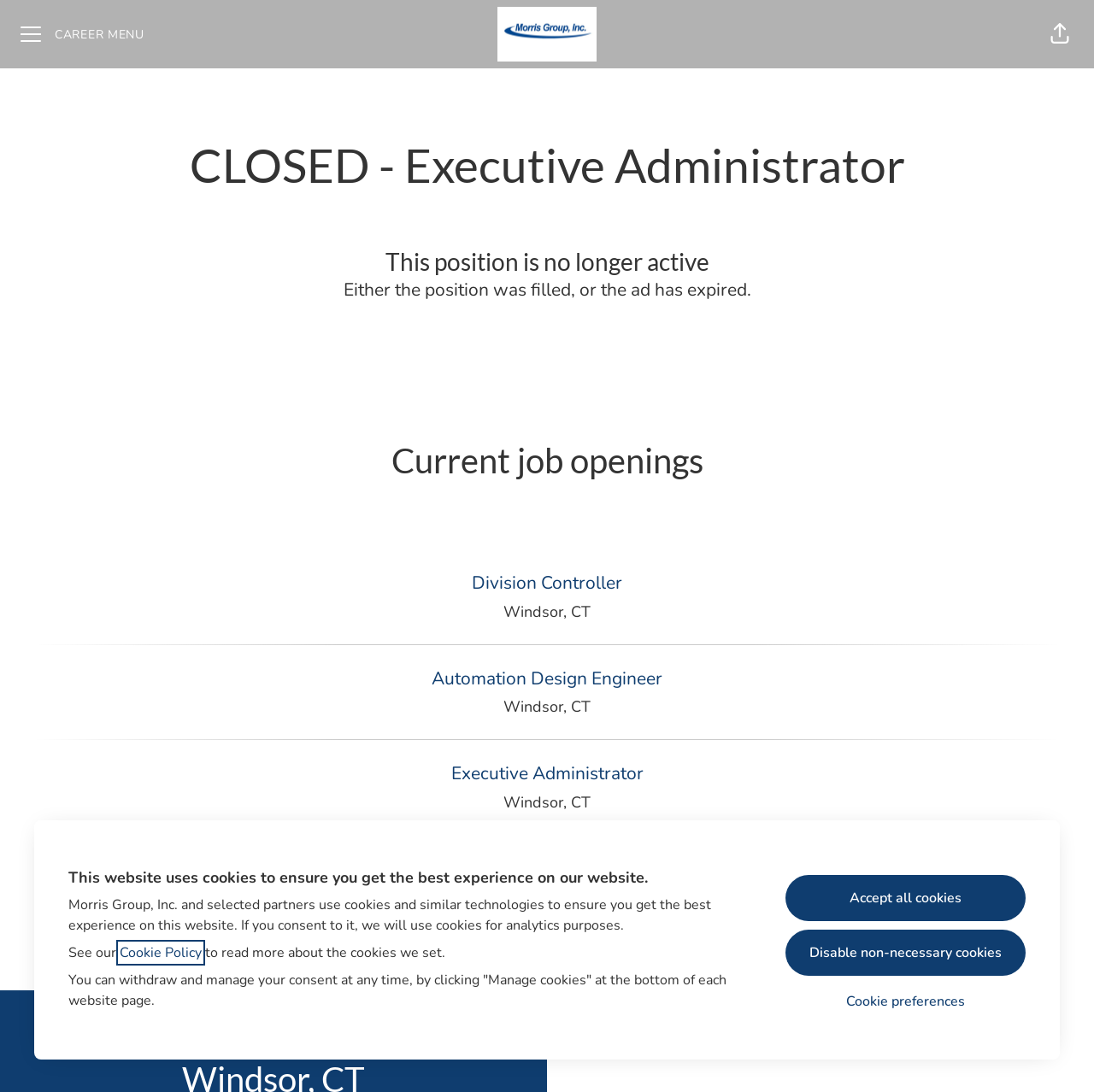Determine the bounding box for the HTML element described here: "June 2022". The coordinates should be given as [left, top, right, bottom] with each number being a float between 0 and 1.

None